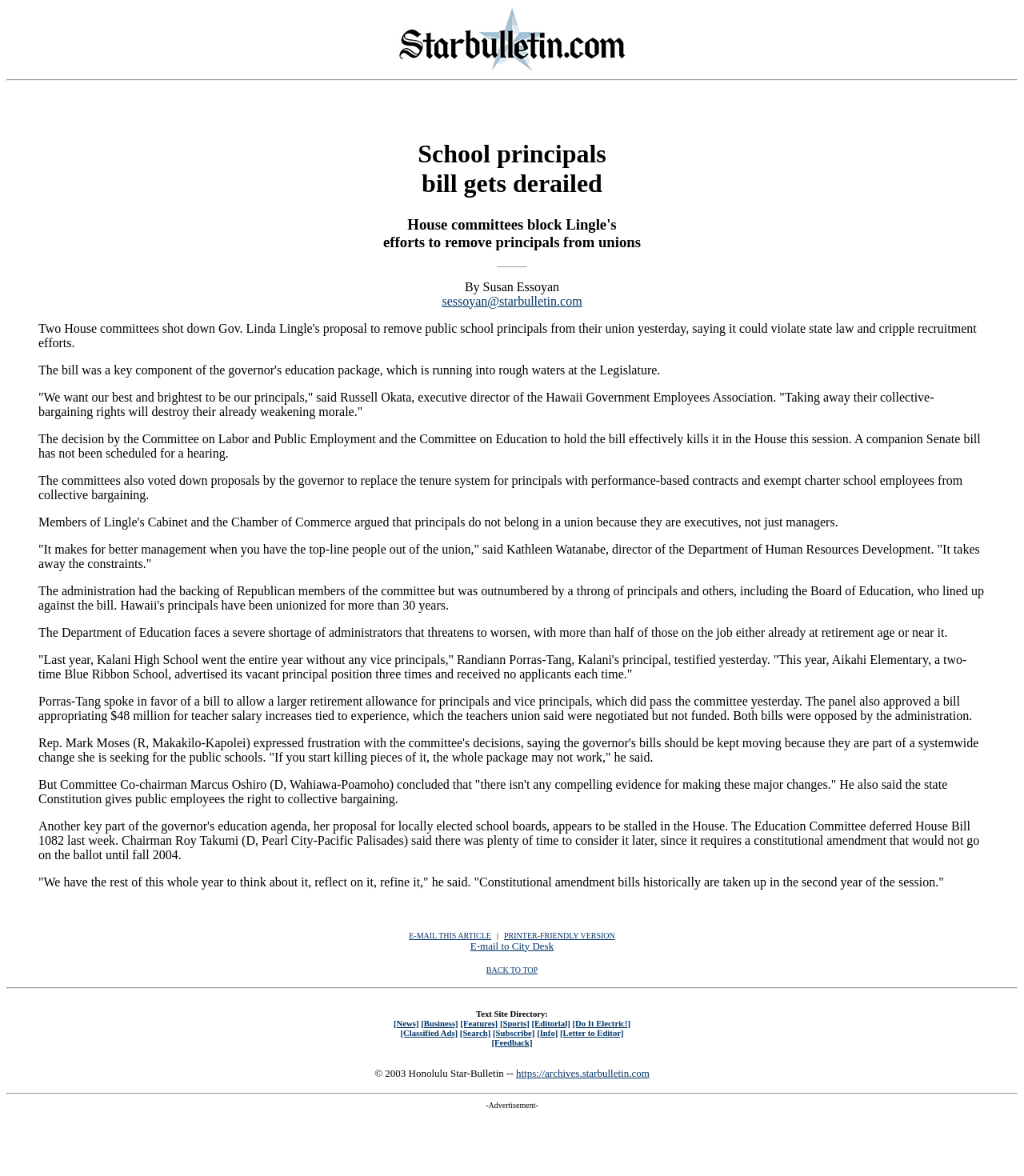Please specify the bounding box coordinates of the clickable region necessary for completing the following instruction: "Search the website". The coordinates must consist of four float numbers between 0 and 1, i.e., [left, top, right, bottom].

[0.449, 0.874, 0.479, 0.882]